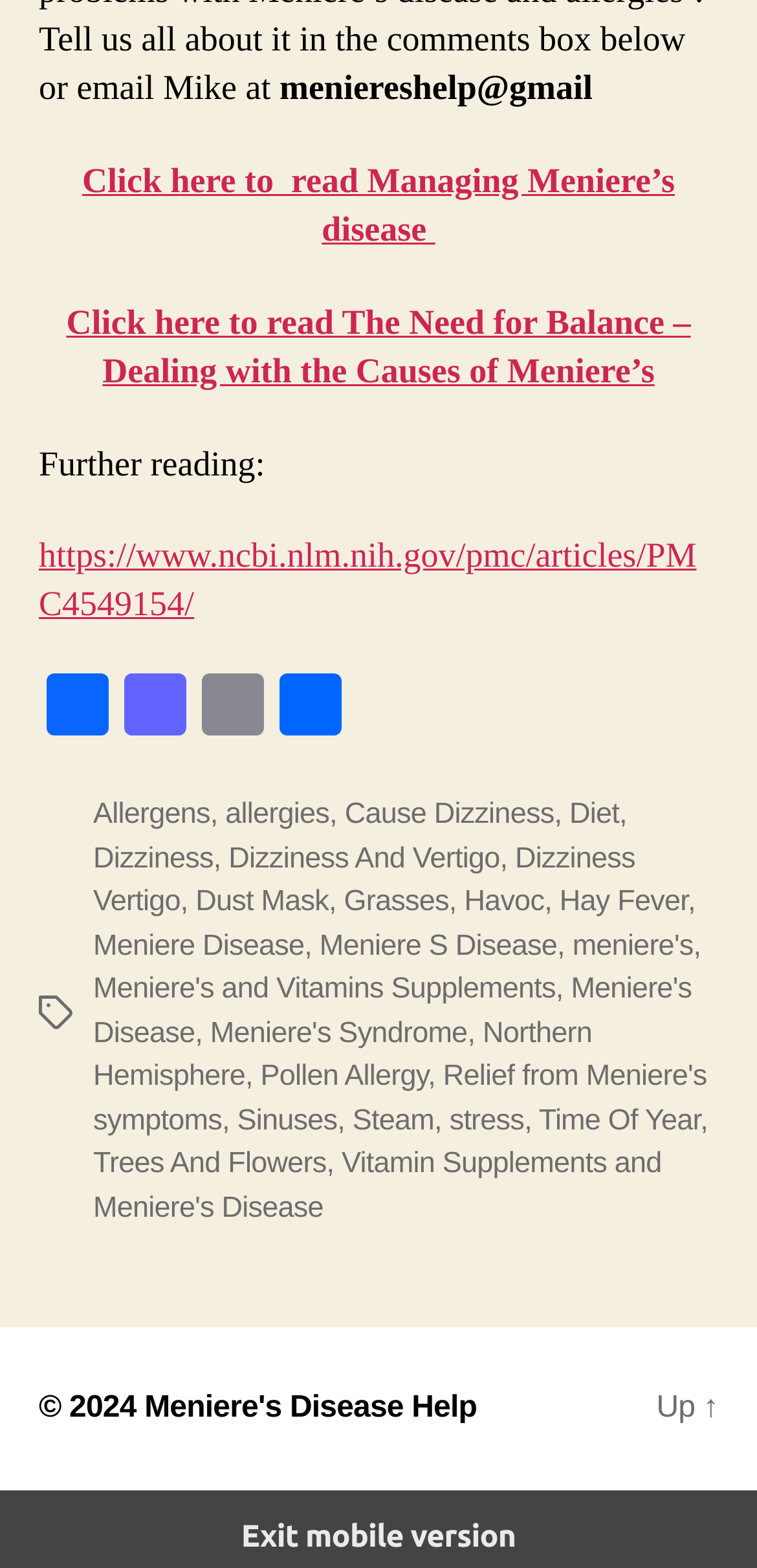Identify the bounding box coordinates of the region I need to click to complete this instruction: "Share on Facebook".

None